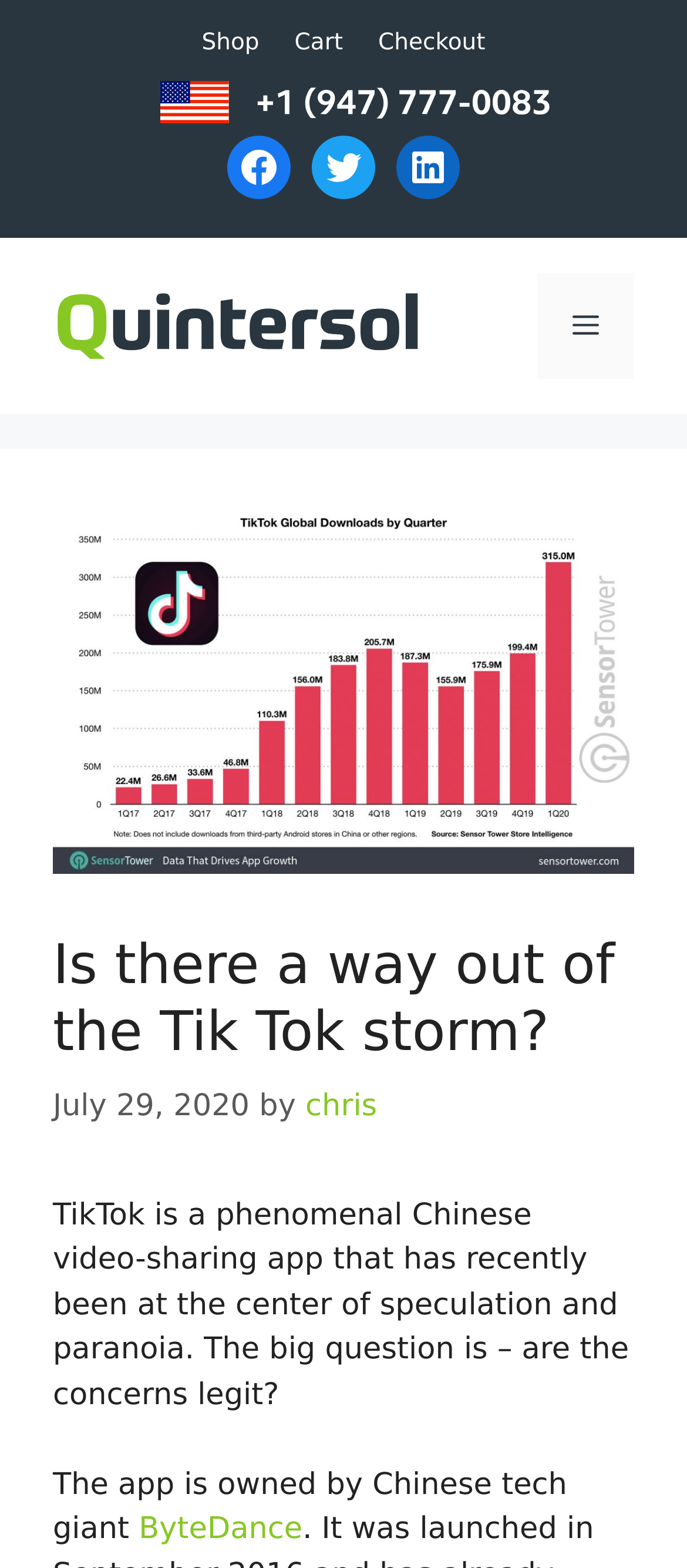Determine the main headline from the webpage and extract its text.

Is there a way out of the Tik Tok storm?